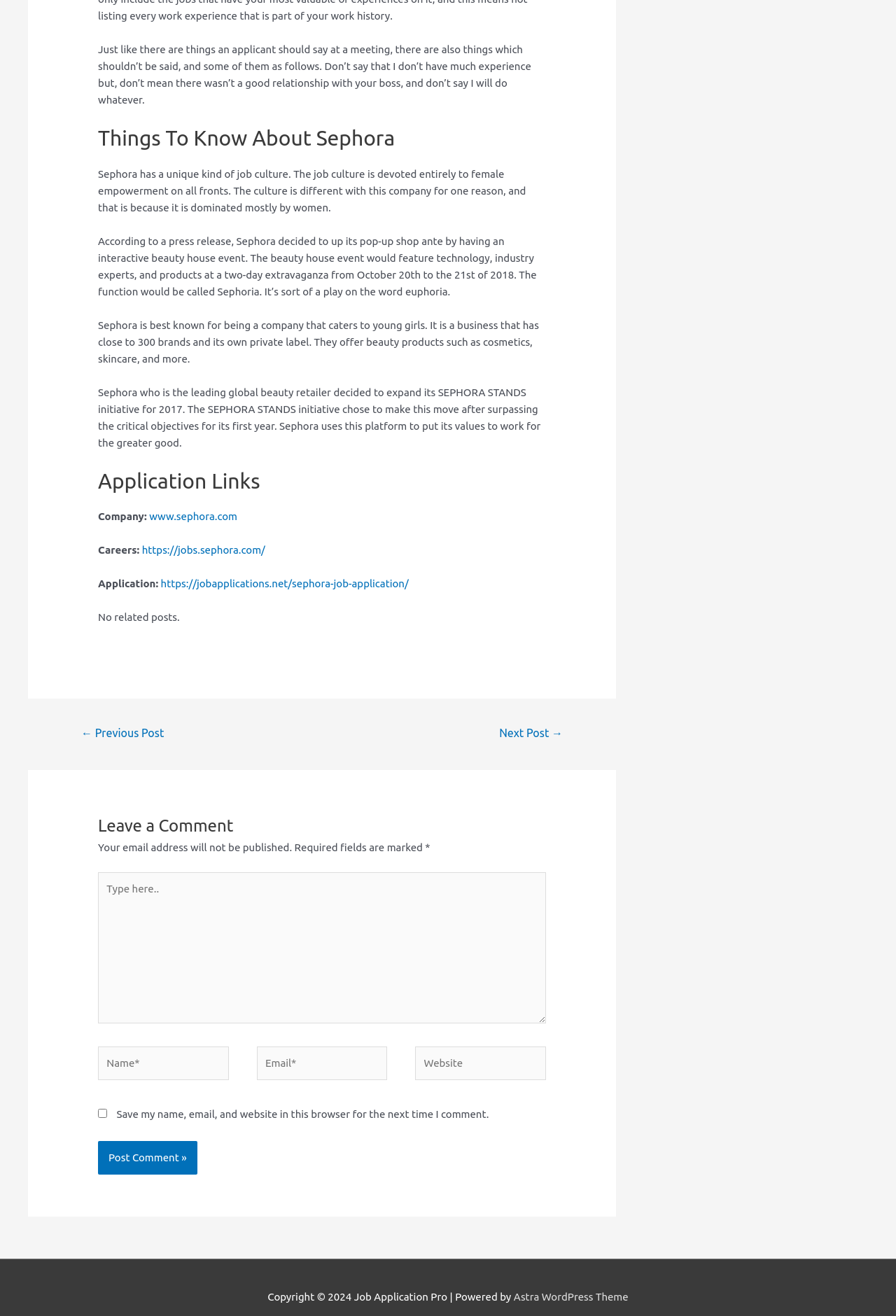Predict the bounding box coordinates for the UI element described as: "name="submit" value="Post Comment »"". The coordinates should be four float numbers between 0 and 1, presented as [left, top, right, bottom].

[0.109, 0.867, 0.22, 0.892]